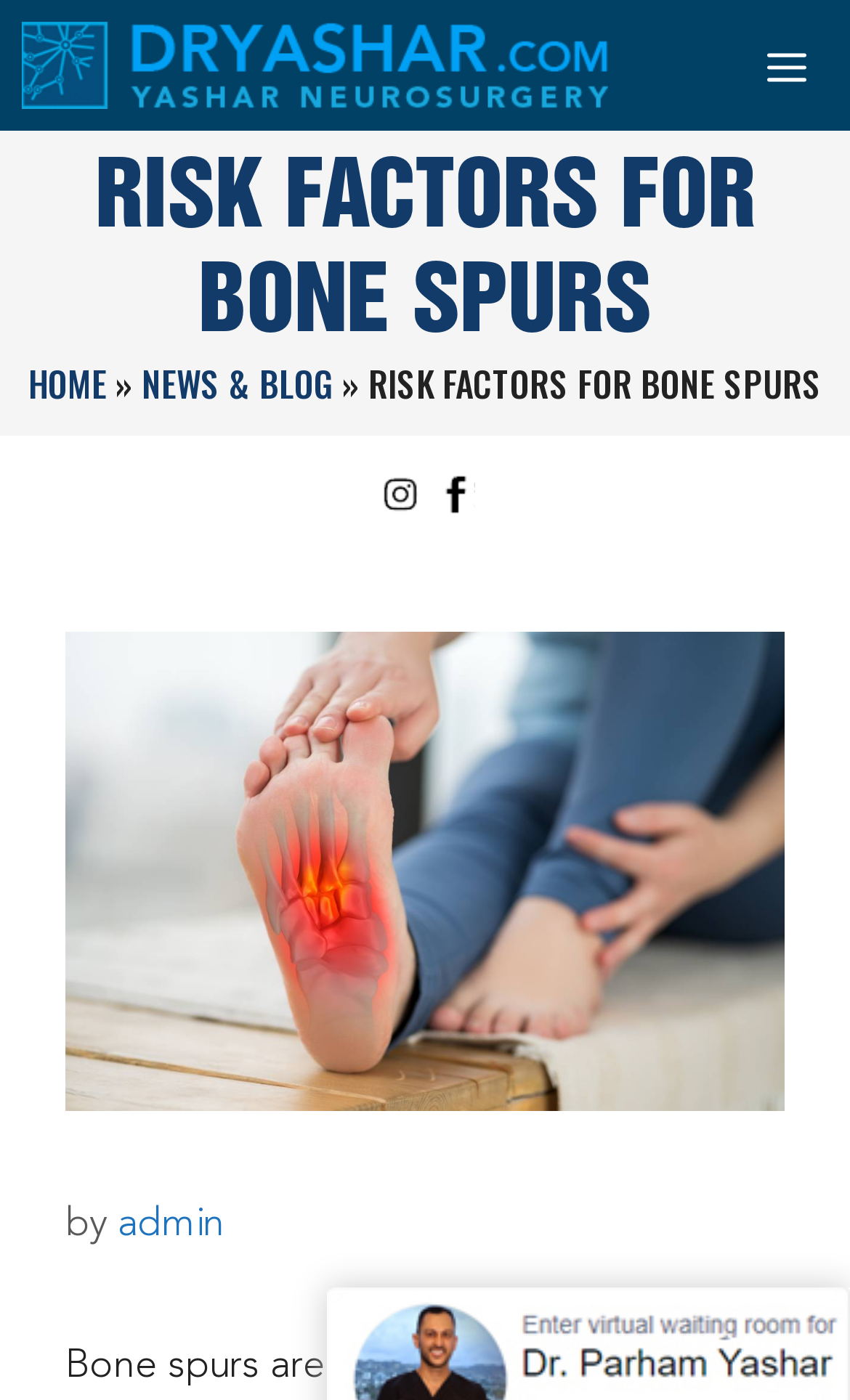Refer to the screenshot and answer the following question in detail:
How many social media links are present?

There are two social media links present on the webpage, one for Instagram and one for Facebook, which can be found in the top-right corner of the webpage.